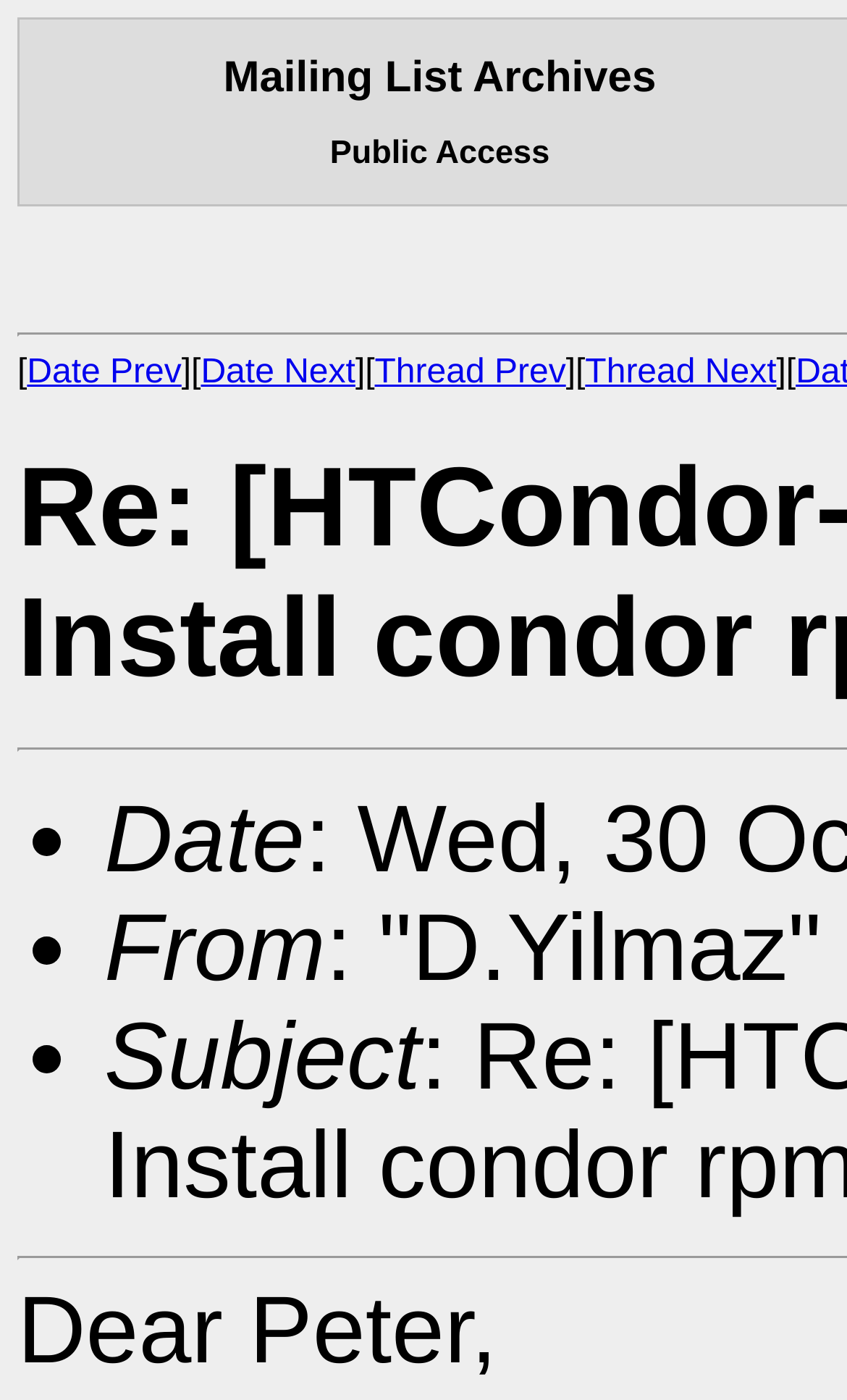What is the sender's greeting in the email?
Based on the image, give a concise answer in the form of a single word or short phrase.

Dear Peter,